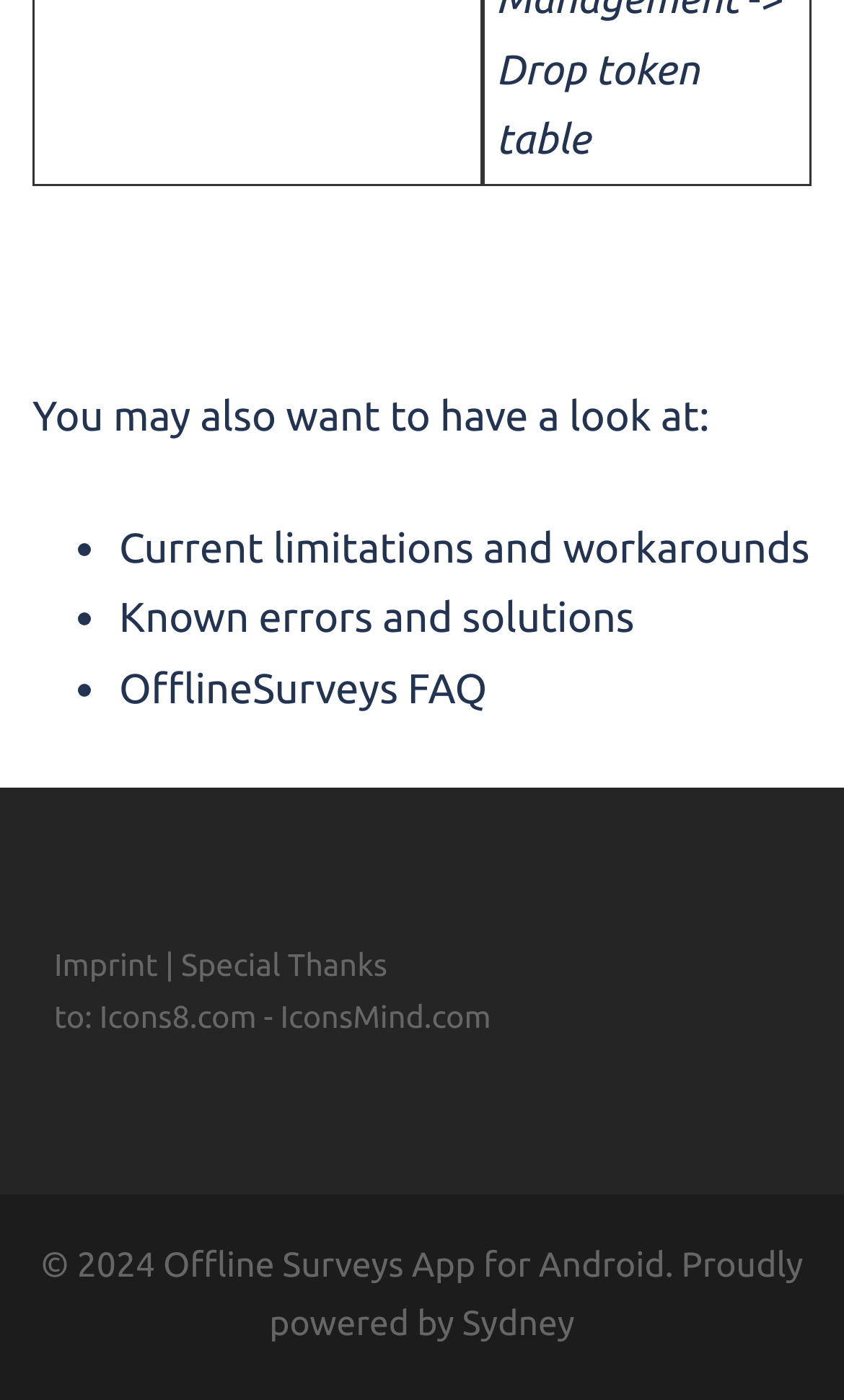How many links are in the complementary section? Examine the screenshot and reply using just one word or a brief phrase.

3